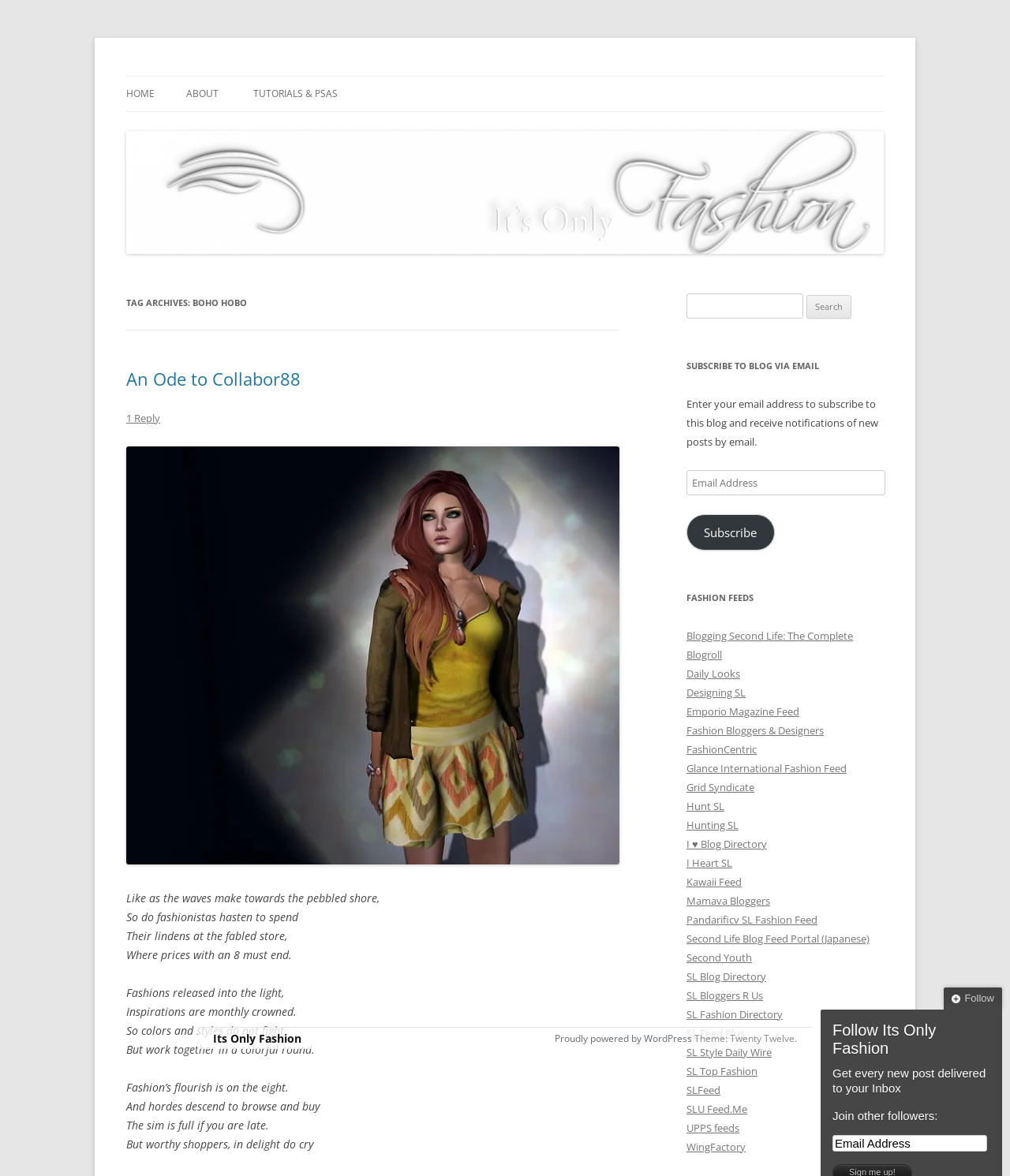What is the name of the blog?
Please give a detailed and elaborate answer to the question.

The name of the blog can be found in the heading element at the top of the page, which reads 'Its Only Fashion'. This is also confirmed by the link element with the same text.